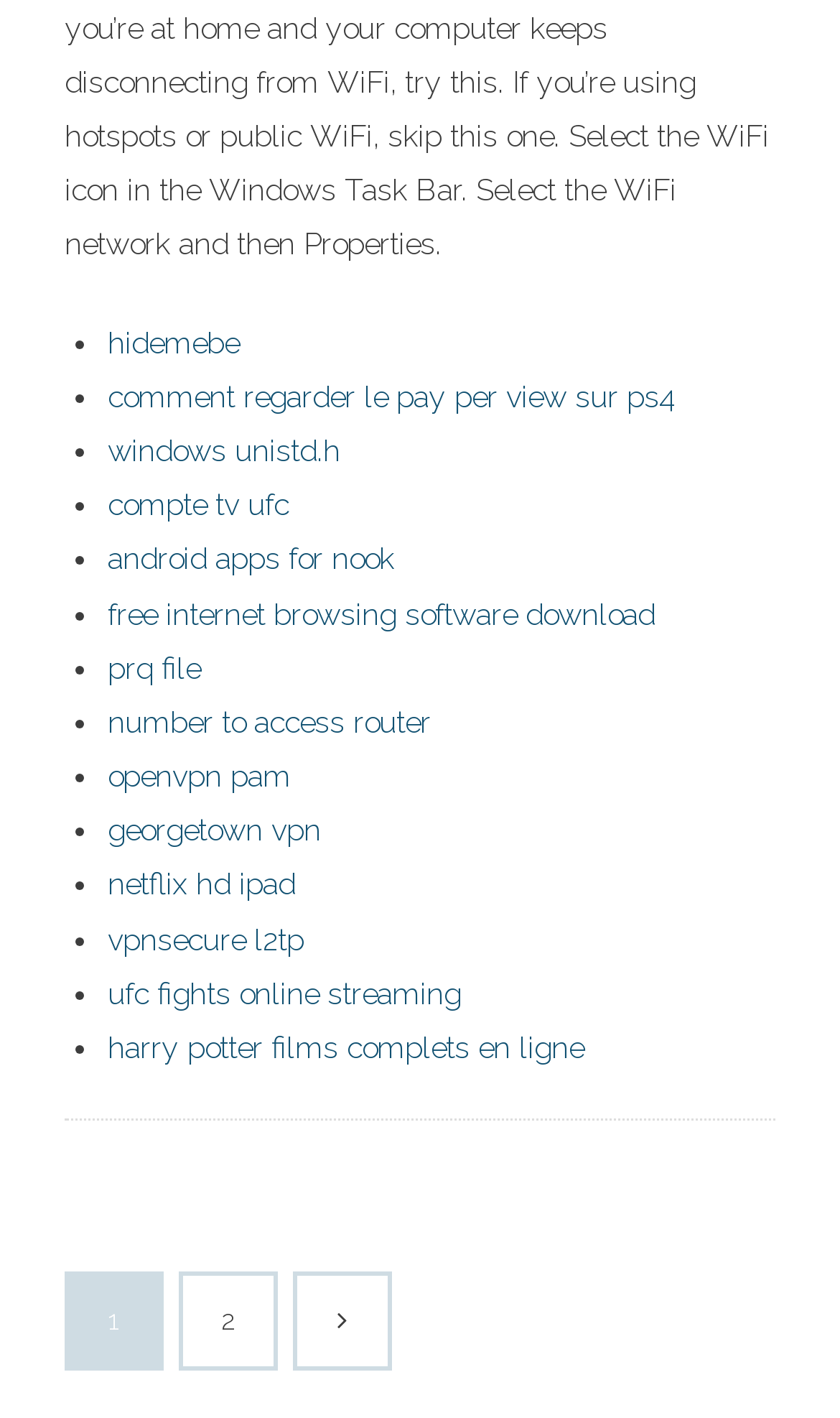How many list markers are on this webpage?
Based on the screenshot, respond with a single word or phrase.

21